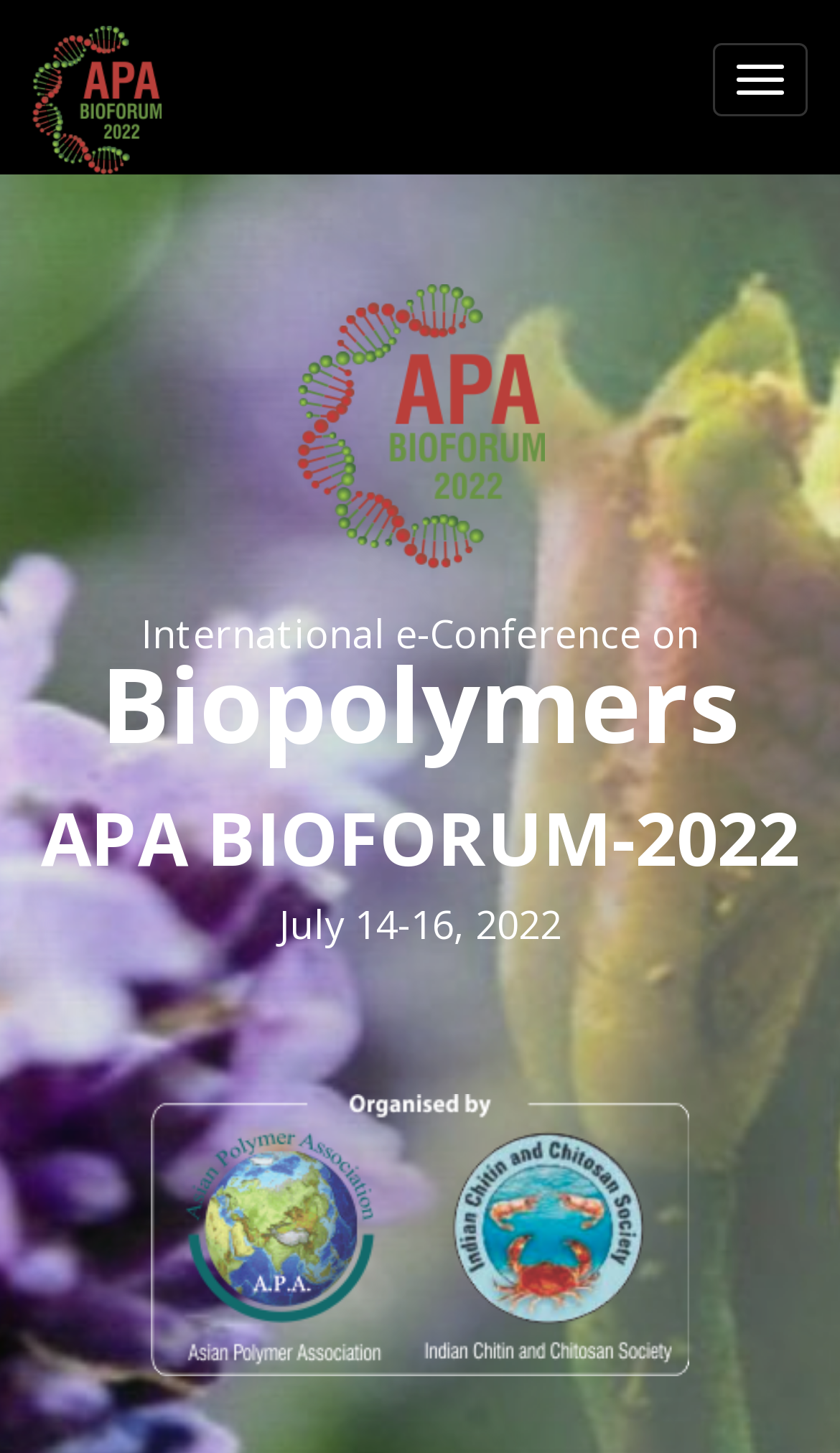Describe all significant elements and features of the webpage.

The webpage is about the APA Bioforum 2022, an international e-conference on biopolymers. At the top right corner, there is a button labeled "Toggle navigation". On the top left, there is a link to the "Asian Polymer Association" accompanied by an image of the same name. Below this link, there is a heading that reads "International e-Conference on" followed by the text "Biopolymers" in a slightly larger font. 

Further down, there is a prominent heading "APA BIOFORUM-2022" that spans across the page. Below this heading, the dates "July 14-16, 2022" are displayed.